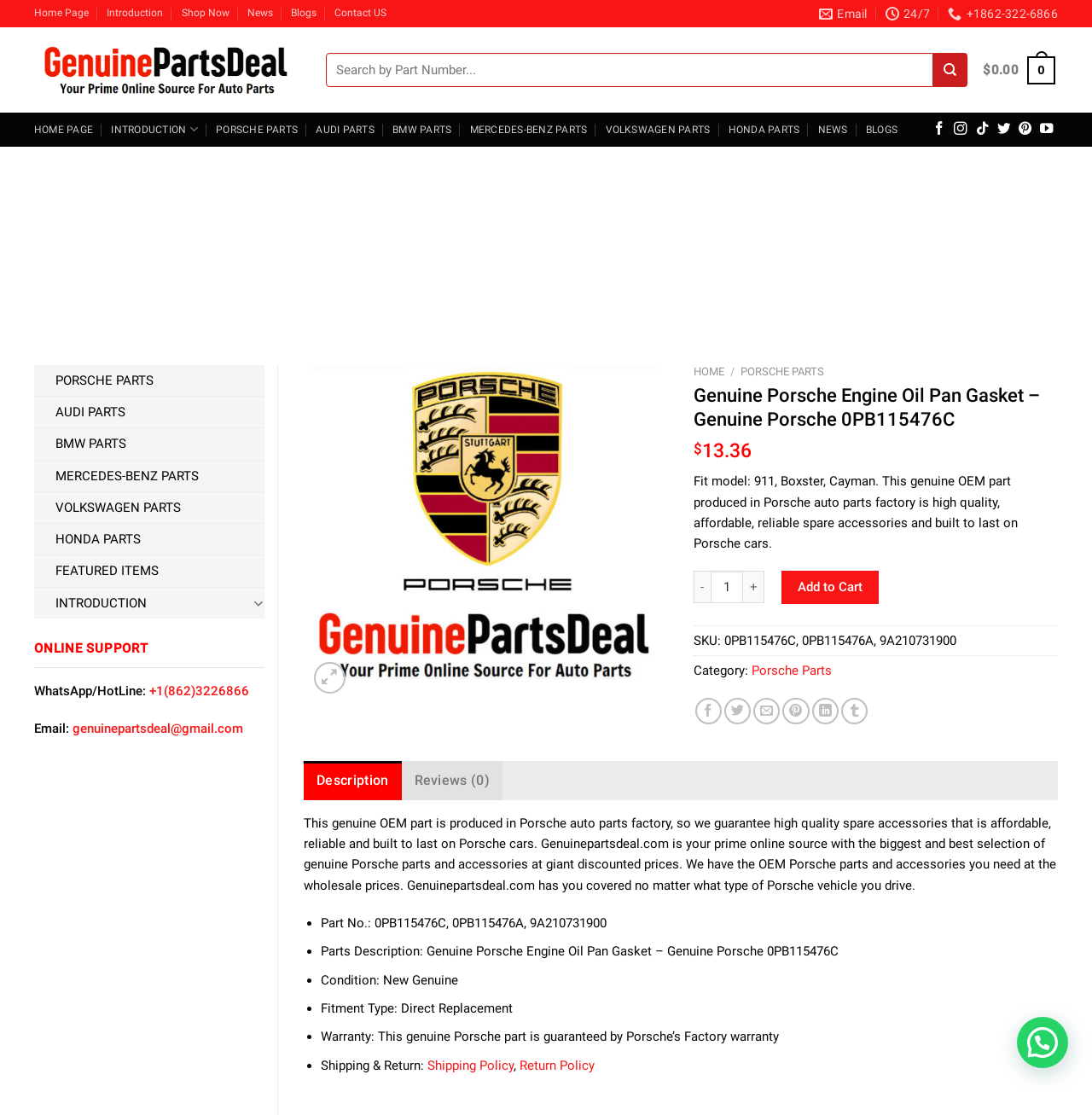Show the bounding box coordinates of the element that should be clicked to complete the task: "Contact us".

[0.306, 0.001, 0.354, 0.024]